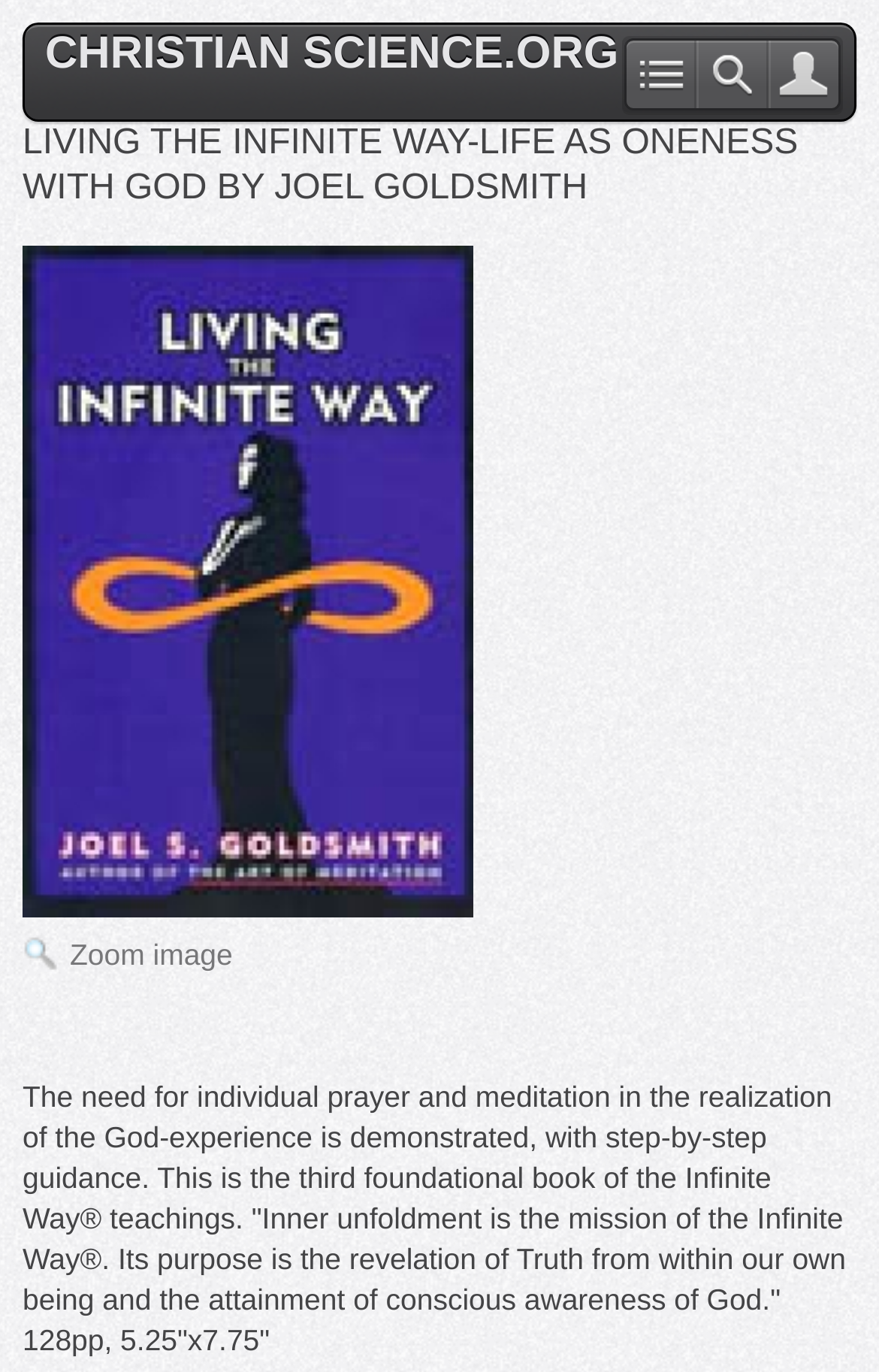What is the size of the book?
Please use the image to provide an in-depth answer to the question.

I found the book size '5.25"x7.75"' in the StaticText element 'The need for individual prayer and meditation in the realization of the God-experience is demonstrated, with step-by-step guidance. This is the third foundational book of the Infinite Way teachings. "Inner unfoldment is the mission of the Infinite Way. Its purpose is the revelation of Truth from within our own being and the attainment of conscious awareness of God." 128pp, 5.25"x7.75"'.